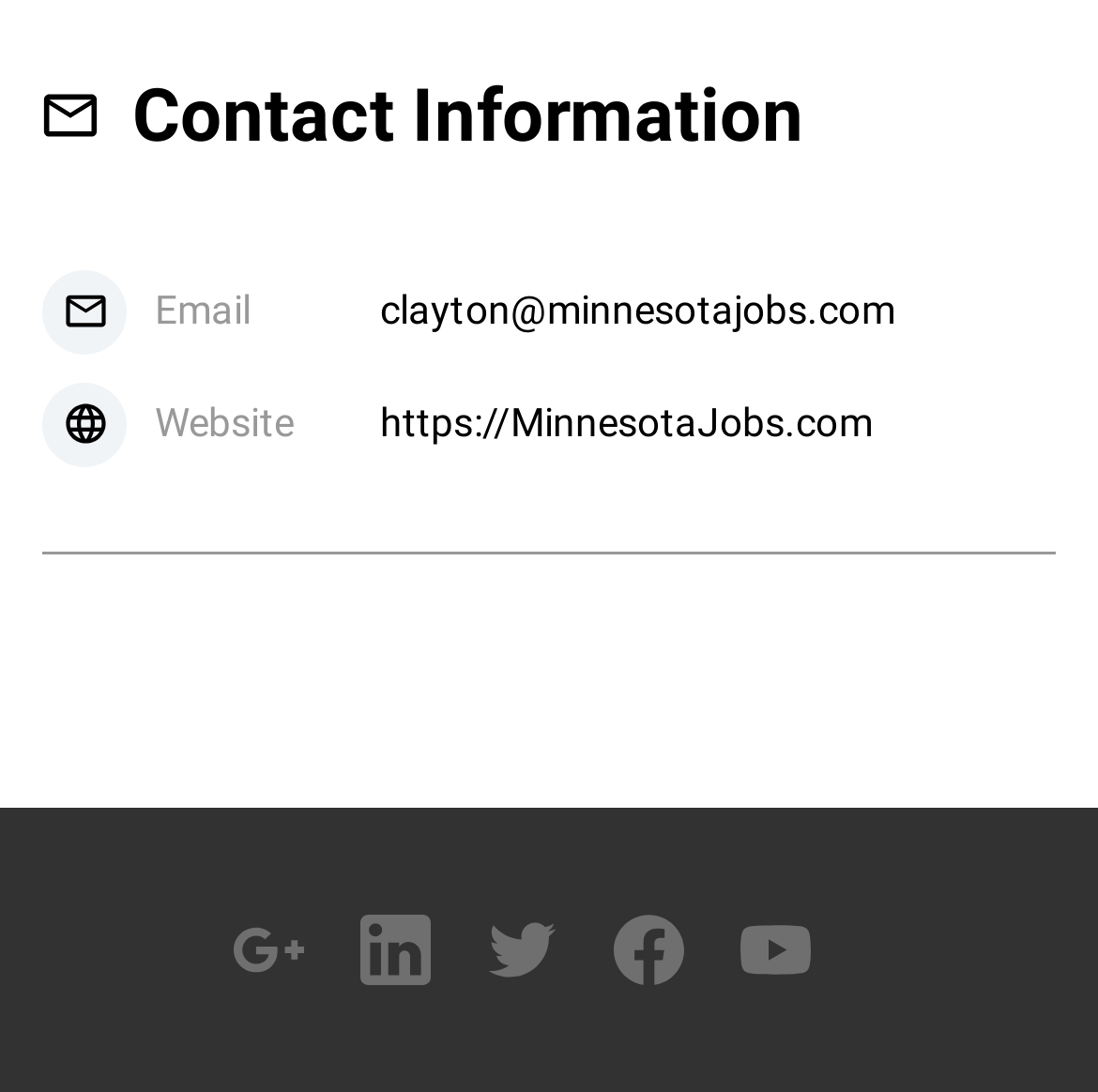Give a one-word or one-phrase response to the question: 
How many images are present in the contact information section?

3